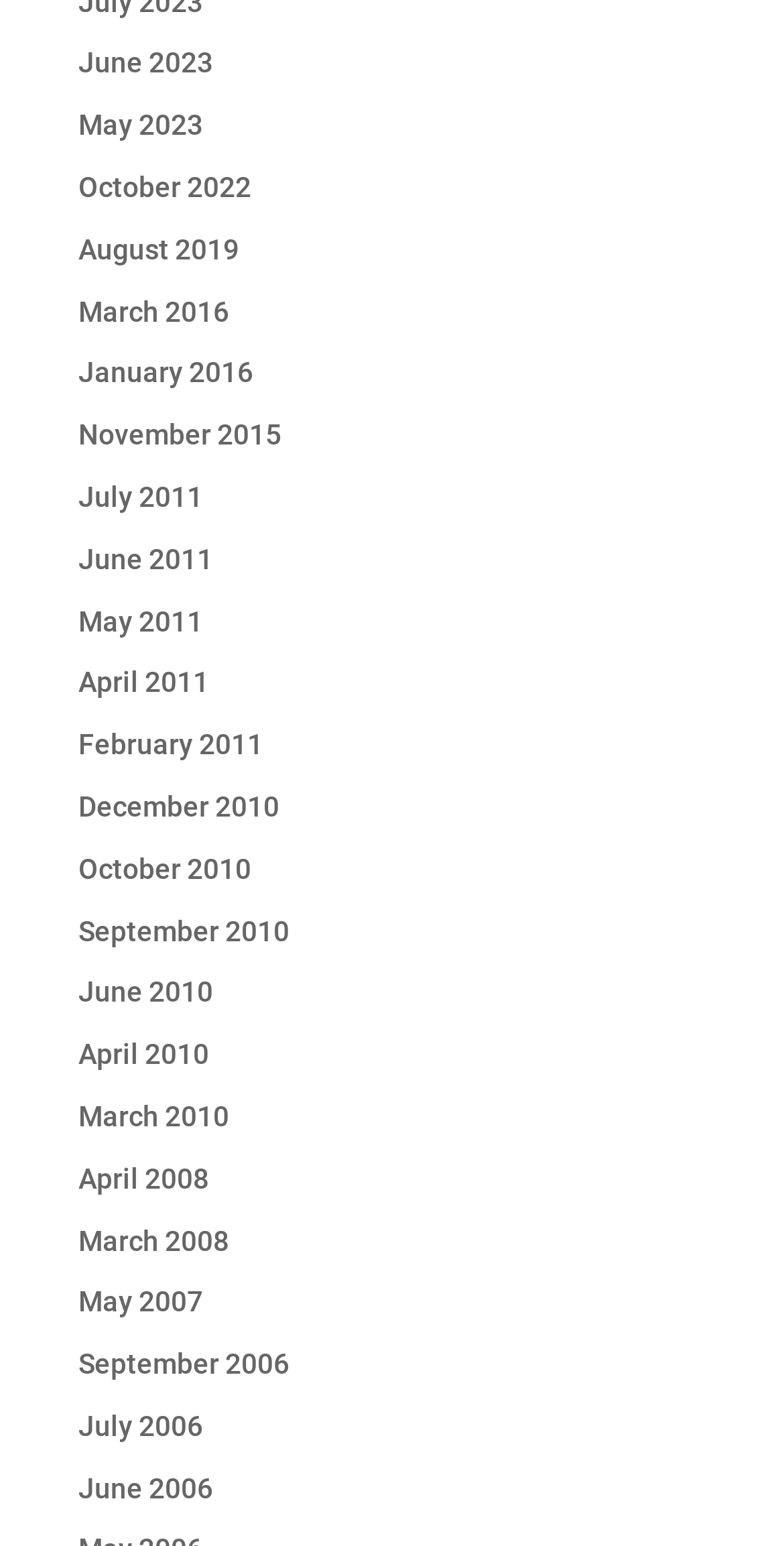Please provide a one-word or short phrase answer to the question:
Is there a link for August 2022?

No